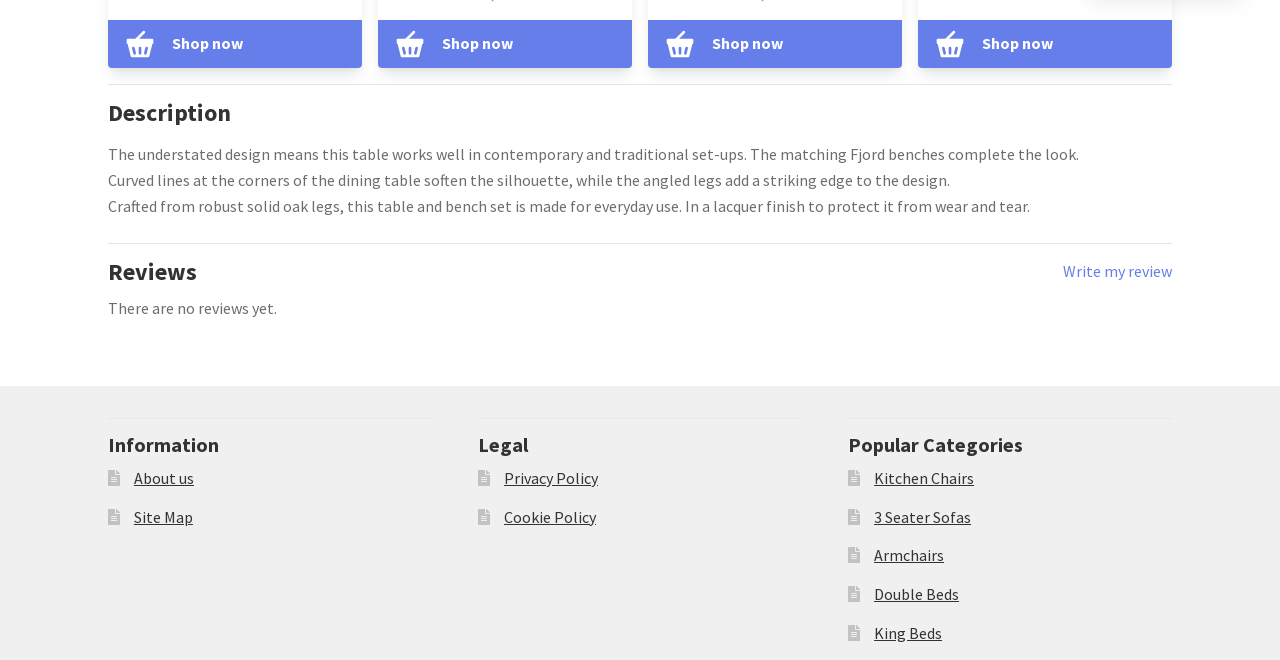Provide the bounding box coordinates of the area you need to click to execute the following instruction: "Write a review".

[0.83, 0.392, 0.916, 0.431]